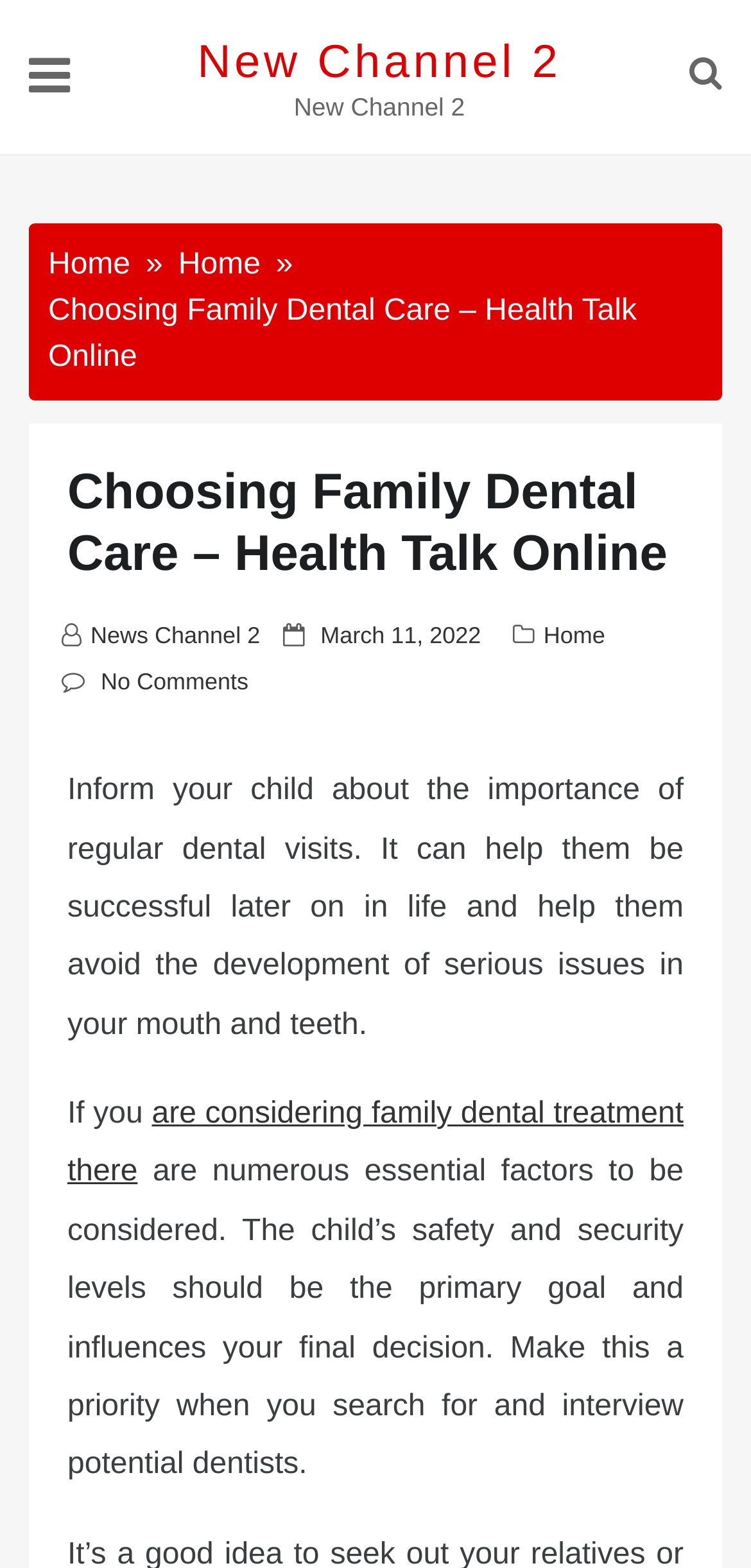What is the primary goal when searching for a dentist for a child?
Answer the question with a detailed explanation, including all necessary information.

According to the webpage, when considering family dental treatment, the child's safety and security levels should be the primary goal and influence the final decision.